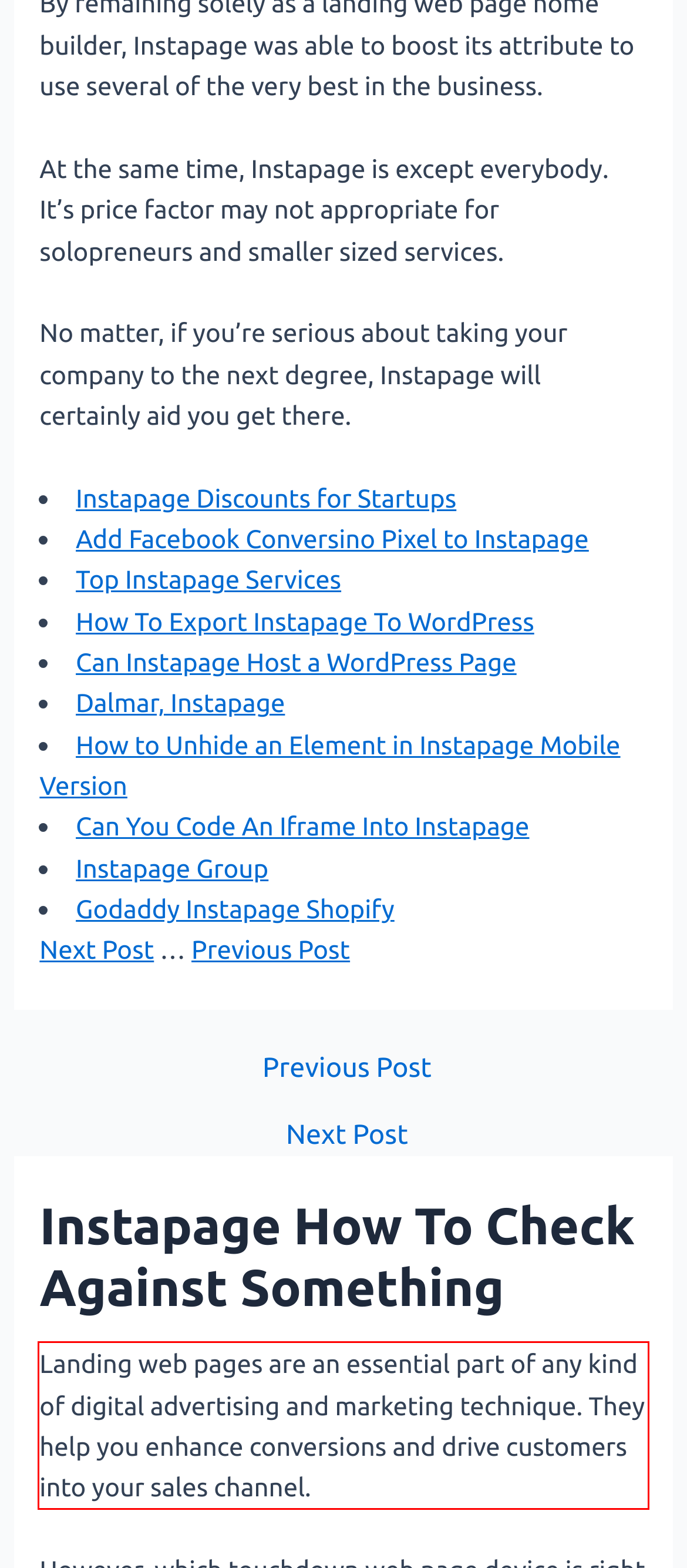You are looking at a screenshot of a webpage with a red rectangle bounding box. Use OCR to identify and extract the text content found inside this red bounding box.

Landing web pages are an essential part of any kind of digital advertising and marketing technique. They help you enhance conversions and drive customers into your sales channel.